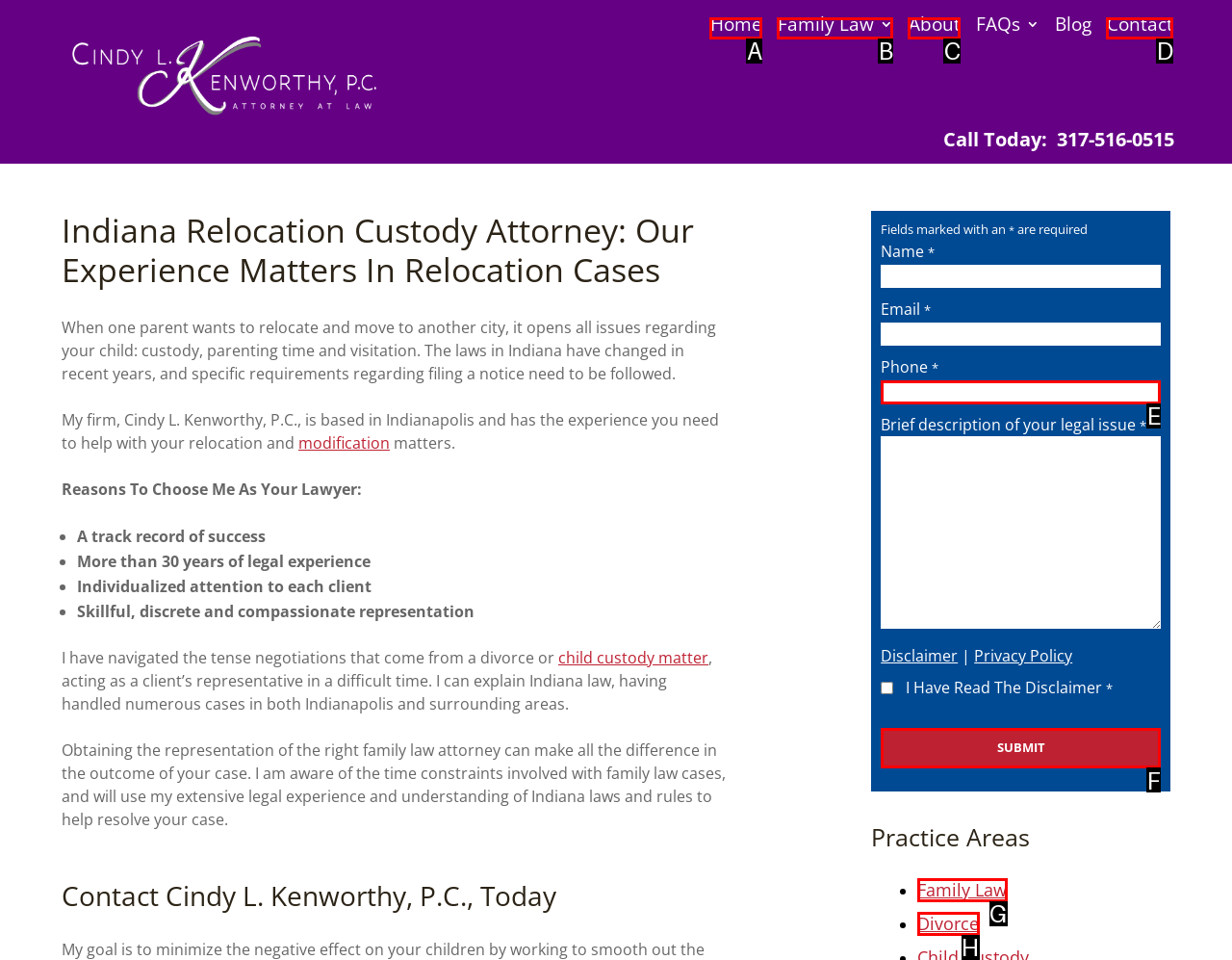Select the option I need to click to accomplish this task: Click the 'Submit' button
Provide the letter of the selected choice from the given options.

F